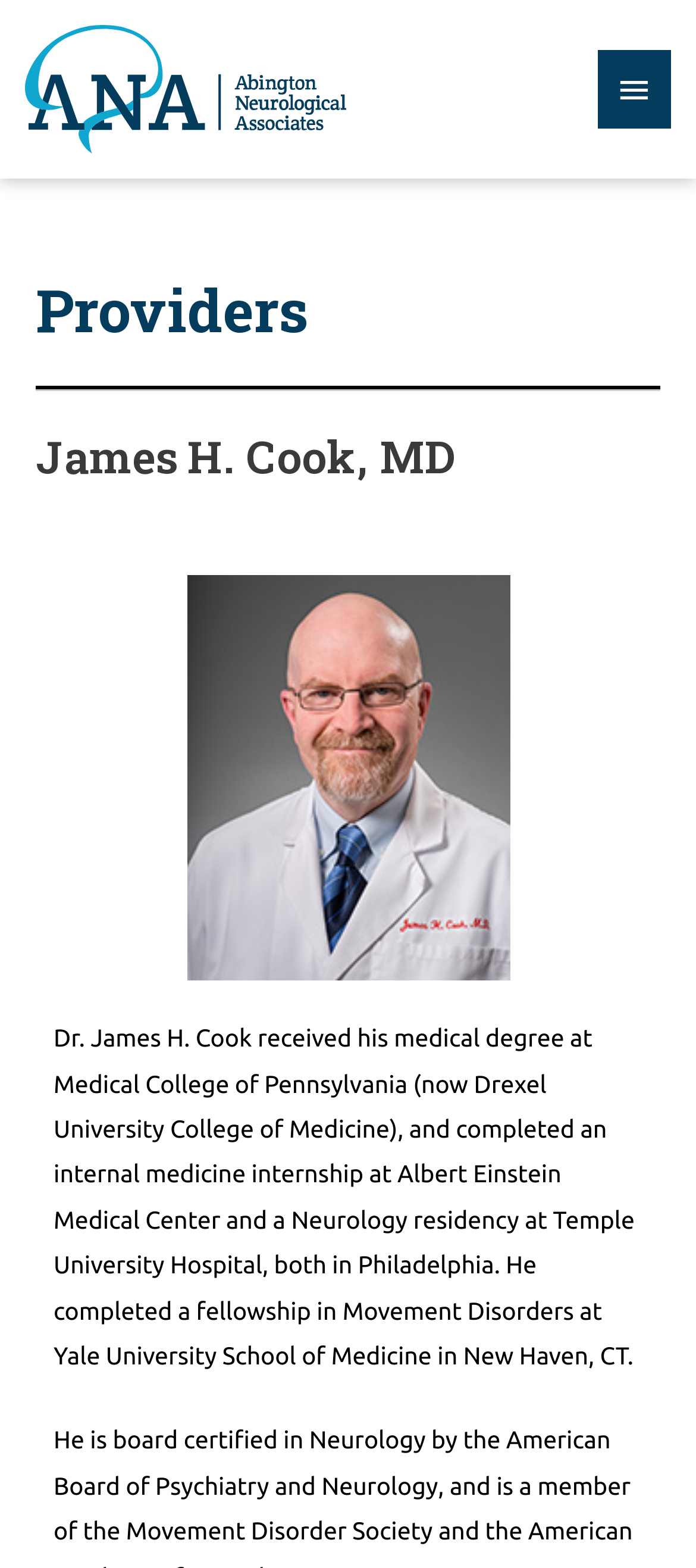Bounding box coordinates are to be given in the format (top-left x, top-left y, bottom-right x, bottom-right y). All values must be floating point numbers between 0 and 1. Provide the bounding box coordinate for the UI element described as: Herbal & Ayurvedic

None